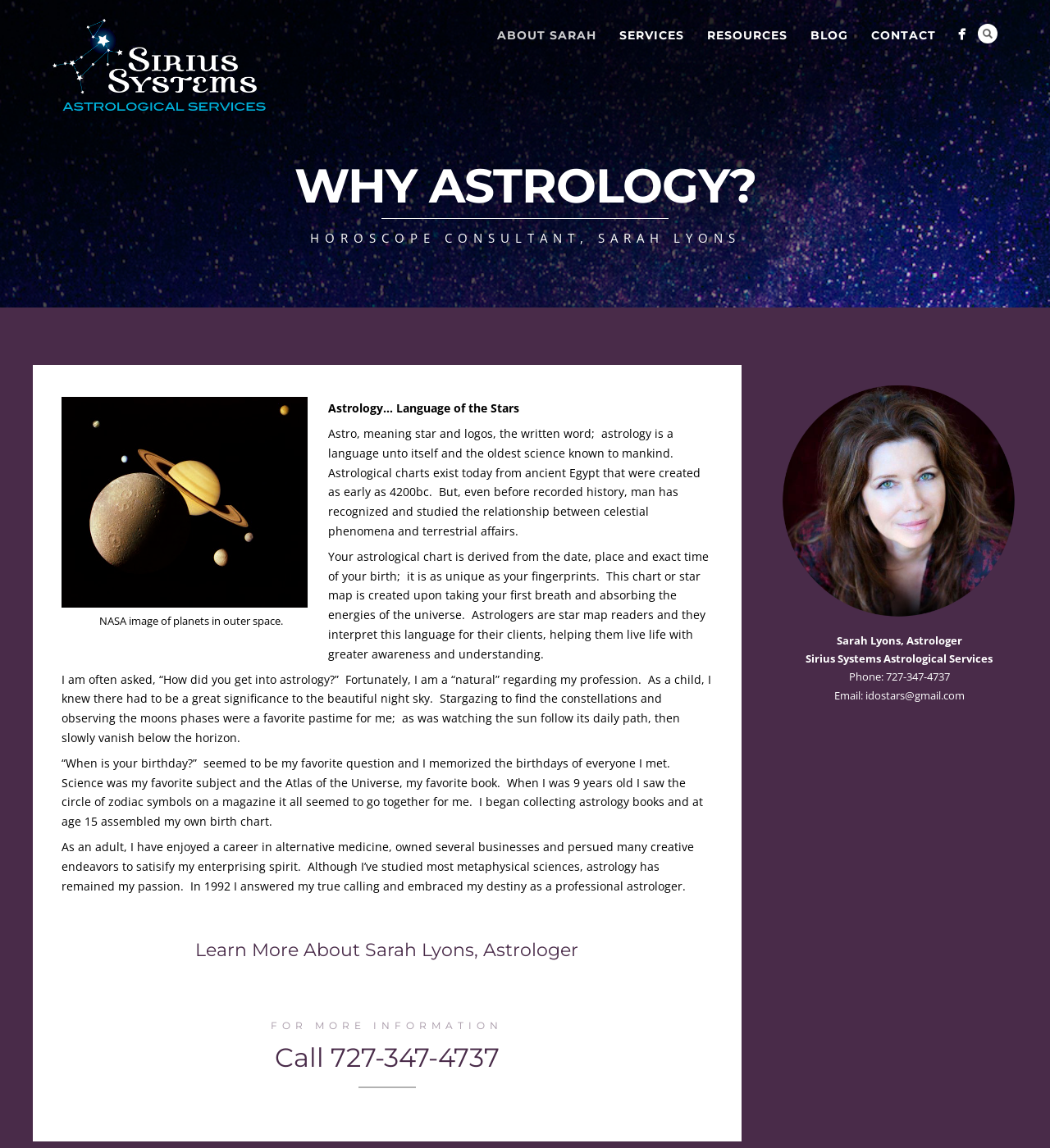Please locate the bounding box coordinates of the element that needs to be clicked to achieve the following instruction: "Email Sarah Lyons". The coordinates should be four float numbers between 0 and 1, i.e., [left, top, right, bottom].

[0.824, 0.599, 0.918, 0.612]